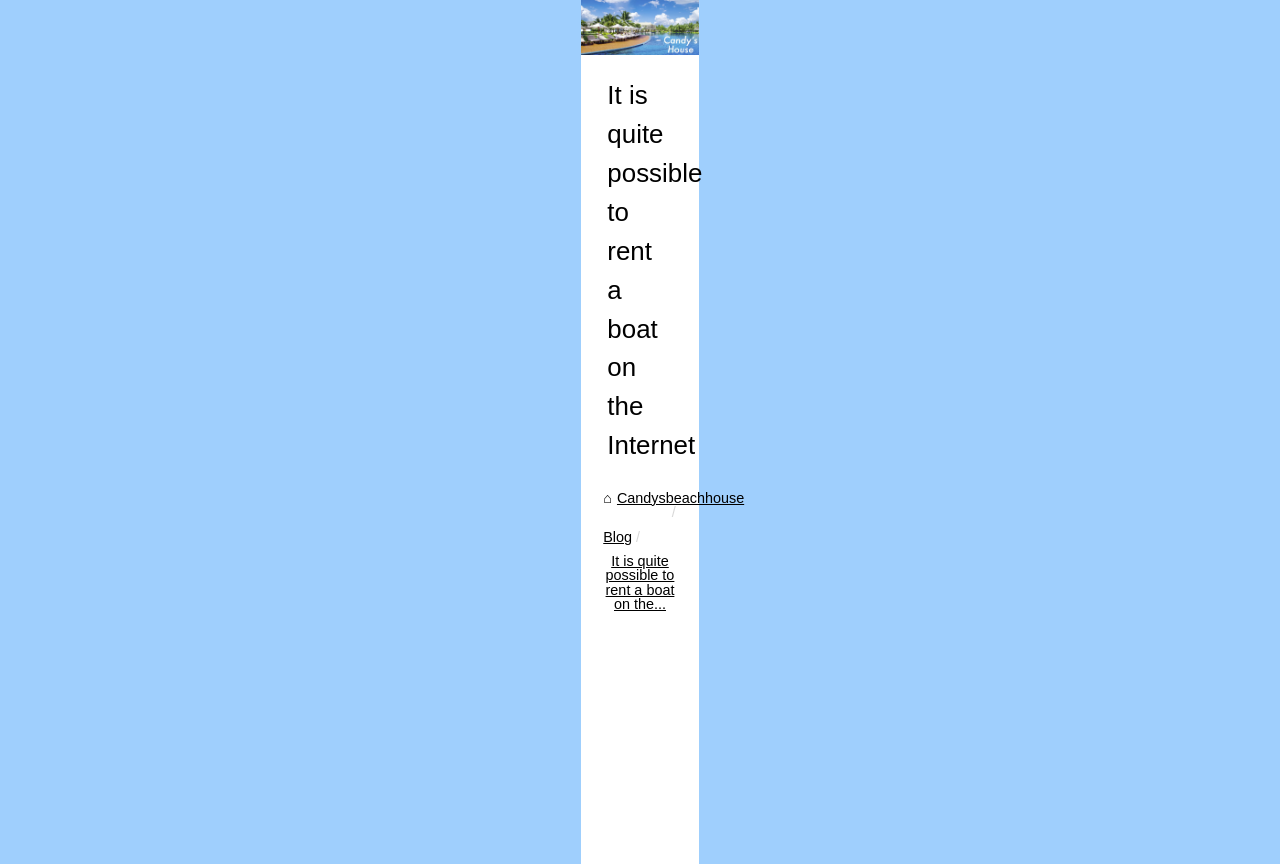What is the topic of the blog posts?
Please provide a detailed answer to the question.

I inferred the topic of the blog posts by looking at the text of the links. The links have text such as 'Have a break in our beach...', 'What are the most popular...', and 'Safari Deluxe: Follow...'. These topics suggest that the blog posts are related to boat rental and beach activities.